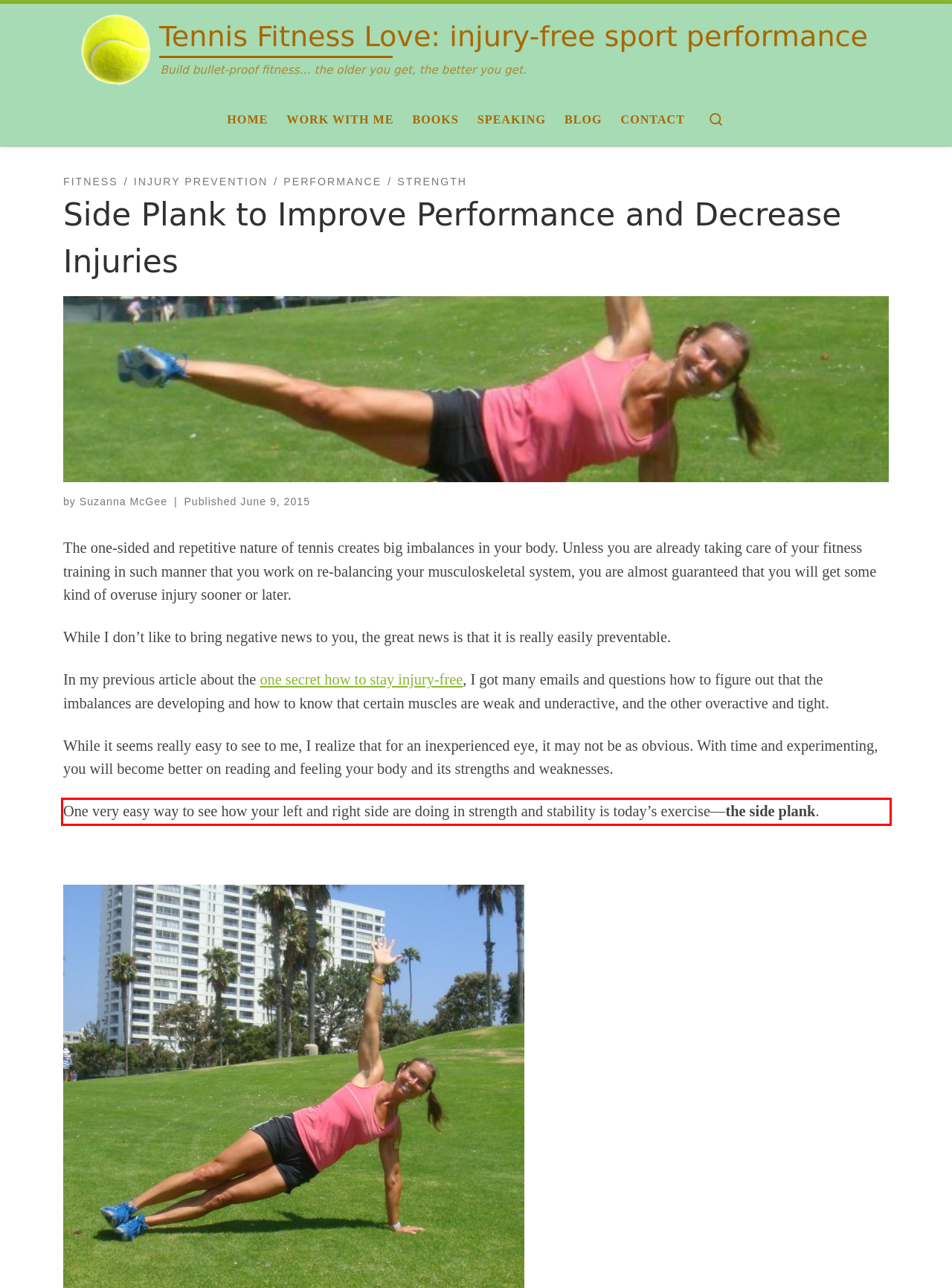Please examine the webpage screenshot and extract the text within the red bounding box using OCR.

One very easy way to see how your left and right side are doing in strength and stability is today’s exercise—the side plank.